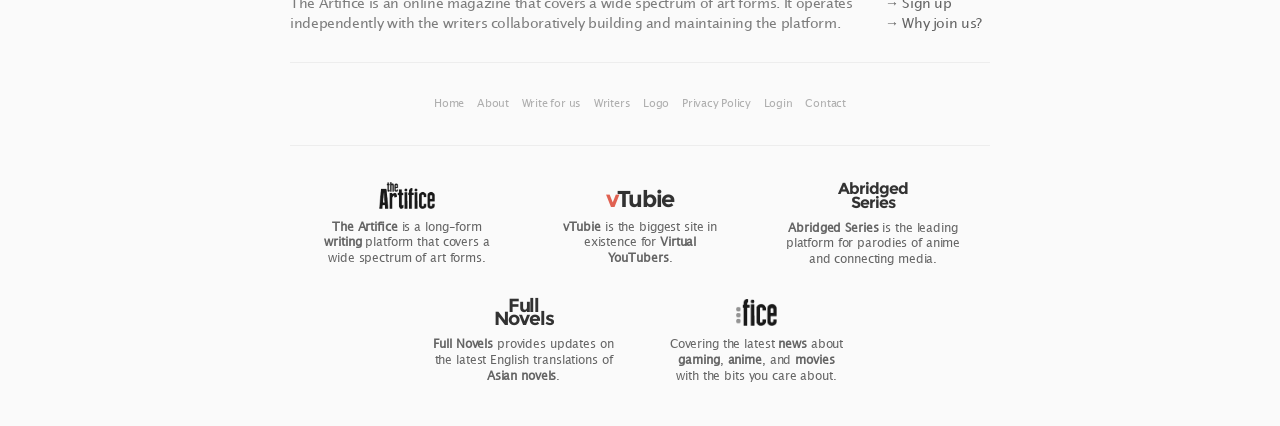Pinpoint the bounding box coordinates of the clickable area necessary to execute the following instruction: "Check out 'gaming' news". The coordinates should be given as four float numbers between 0 and 1, namely [left, top, right, bottom].

[0.53, 0.826, 0.562, 0.862]